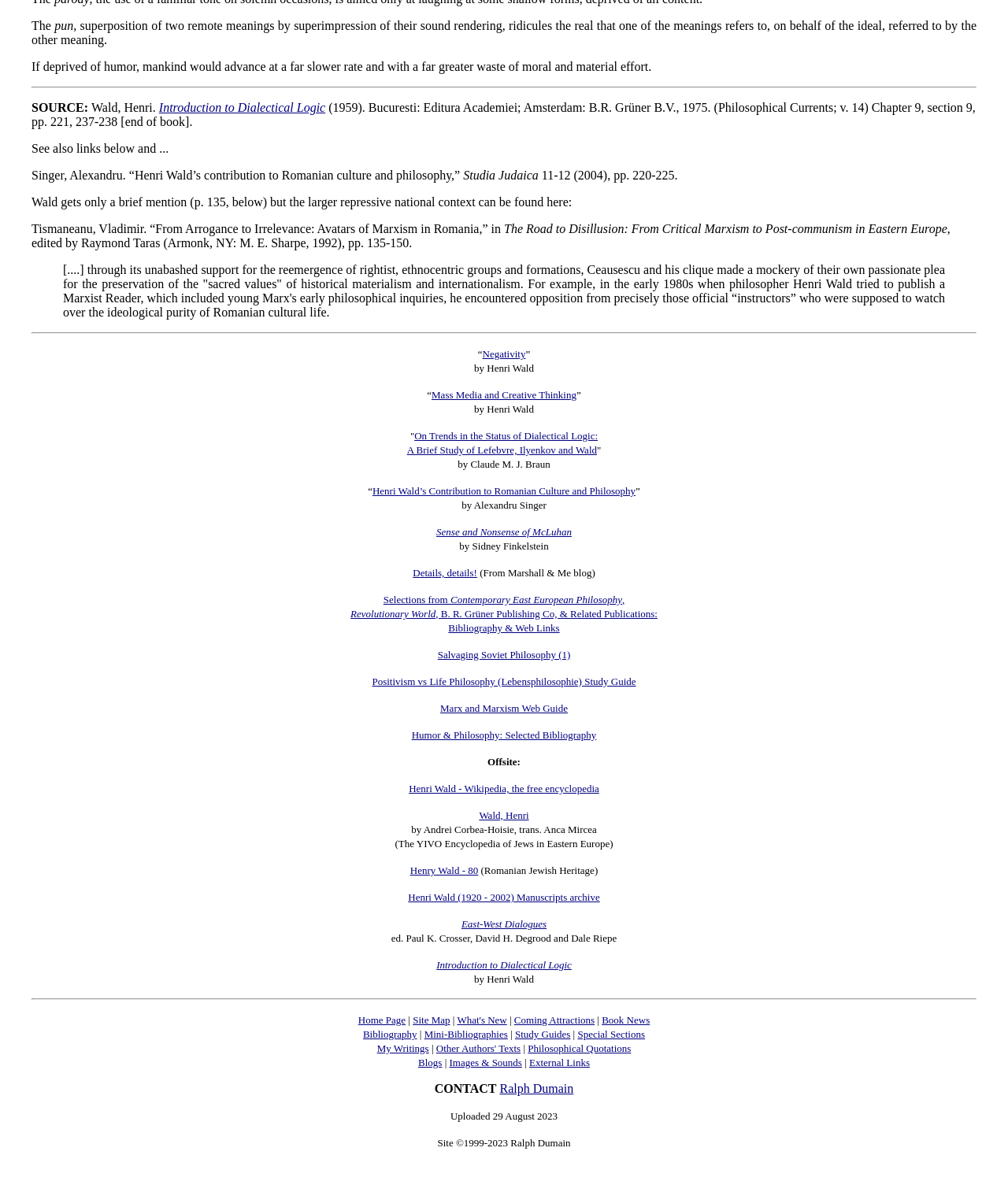Determine the bounding box coordinates for the element that should be clicked to follow this instruction: "Click on 'Introduction to Dialectical Logic'". The coordinates should be given as four float numbers between 0 and 1, in the format [left, top, right, bottom].

[0.158, 0.085, 0.323, 0.097]